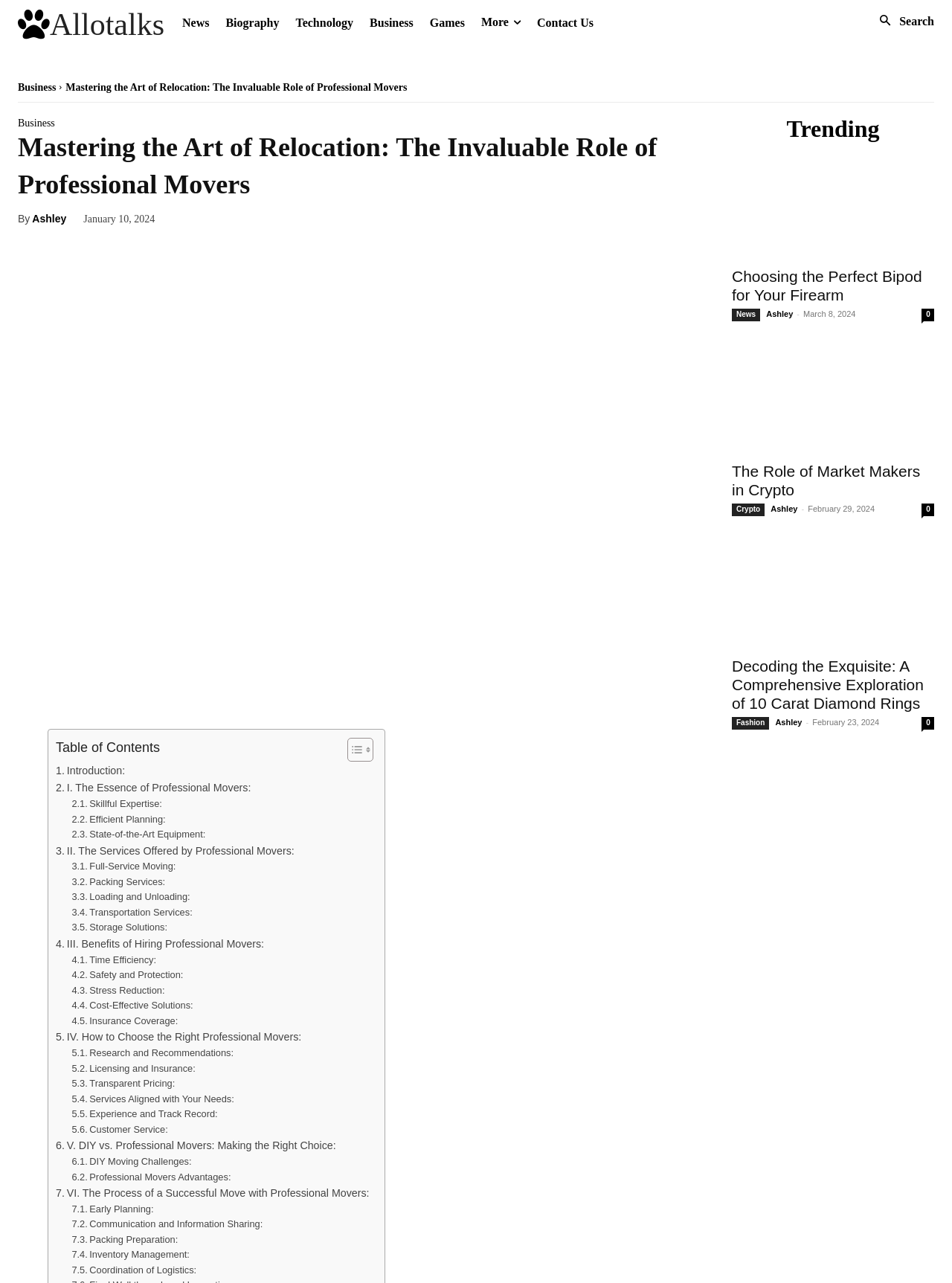Please give the bounding box coordinates of the area that should be clicked to fulfill the following instruction: "Search for something". The coordinates should be in the format of four float numbers from 0 to 1, i.e., [left, top, right, bottom].

[0.915, 0.006, 0.981, 0.028]